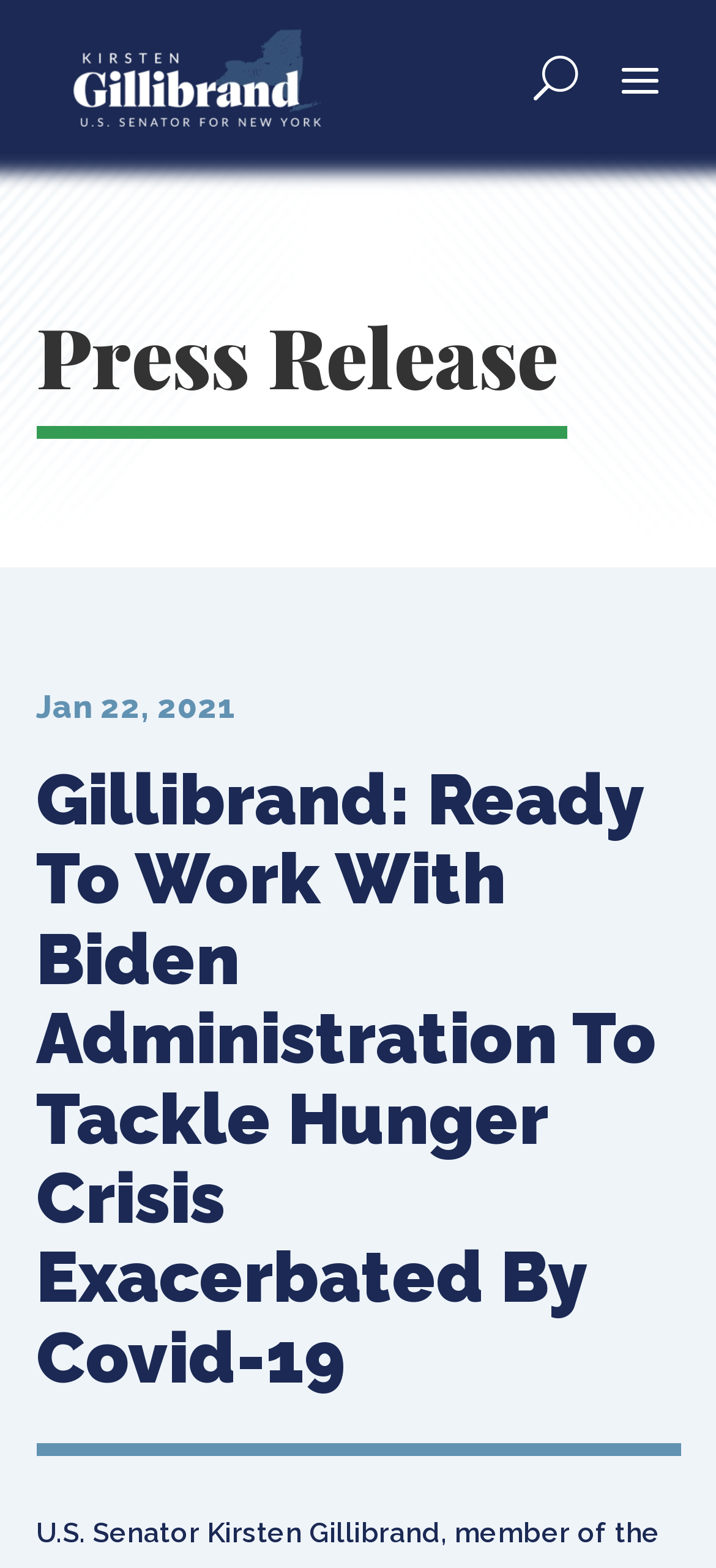Using a single word or phrase, answer the following question: 
What is the date of the press release?

Jan 22, 2021